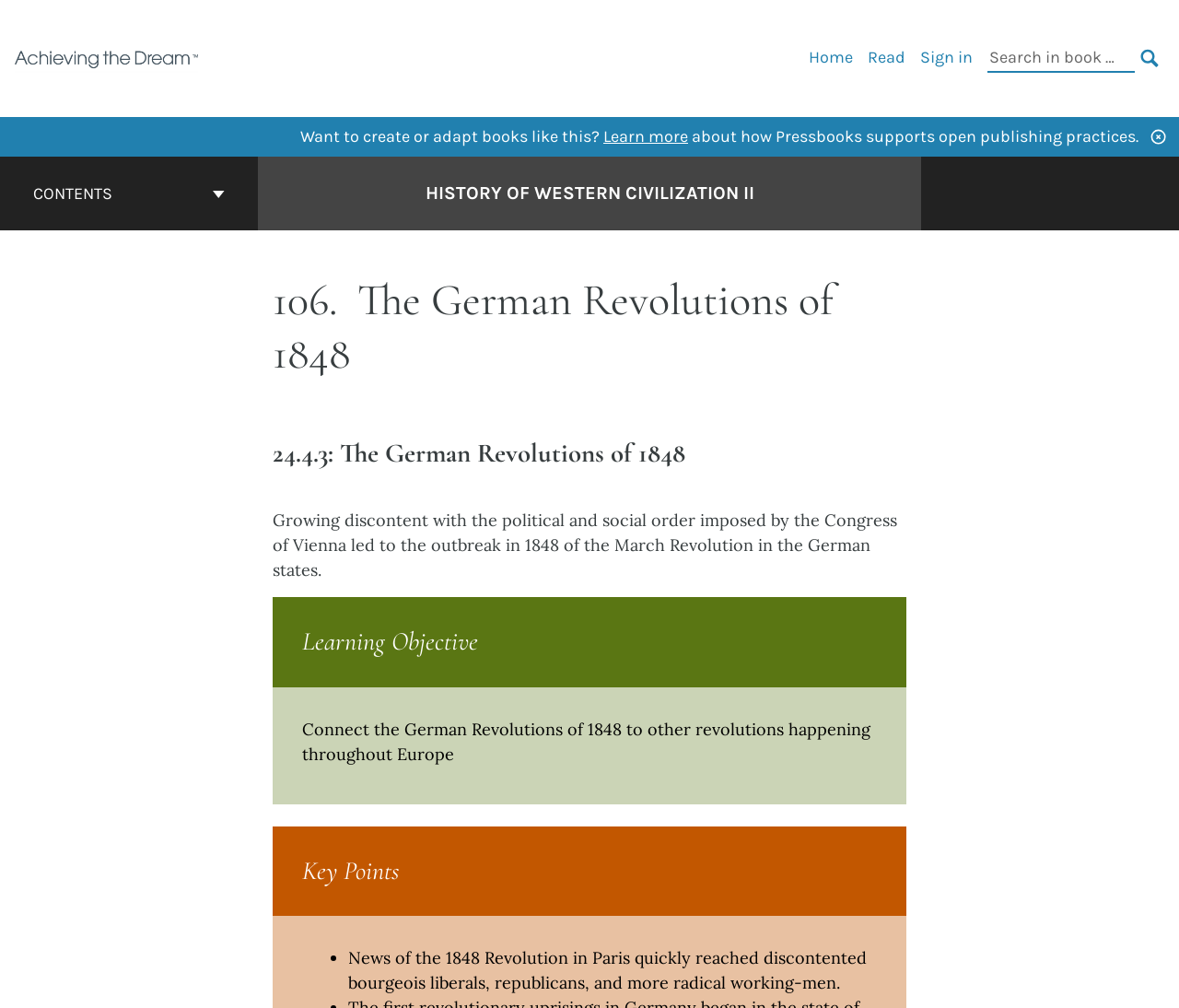Can you find and provide the main heading text of this webpage?

HISTORY OF WESTERN CIVILIZATION II